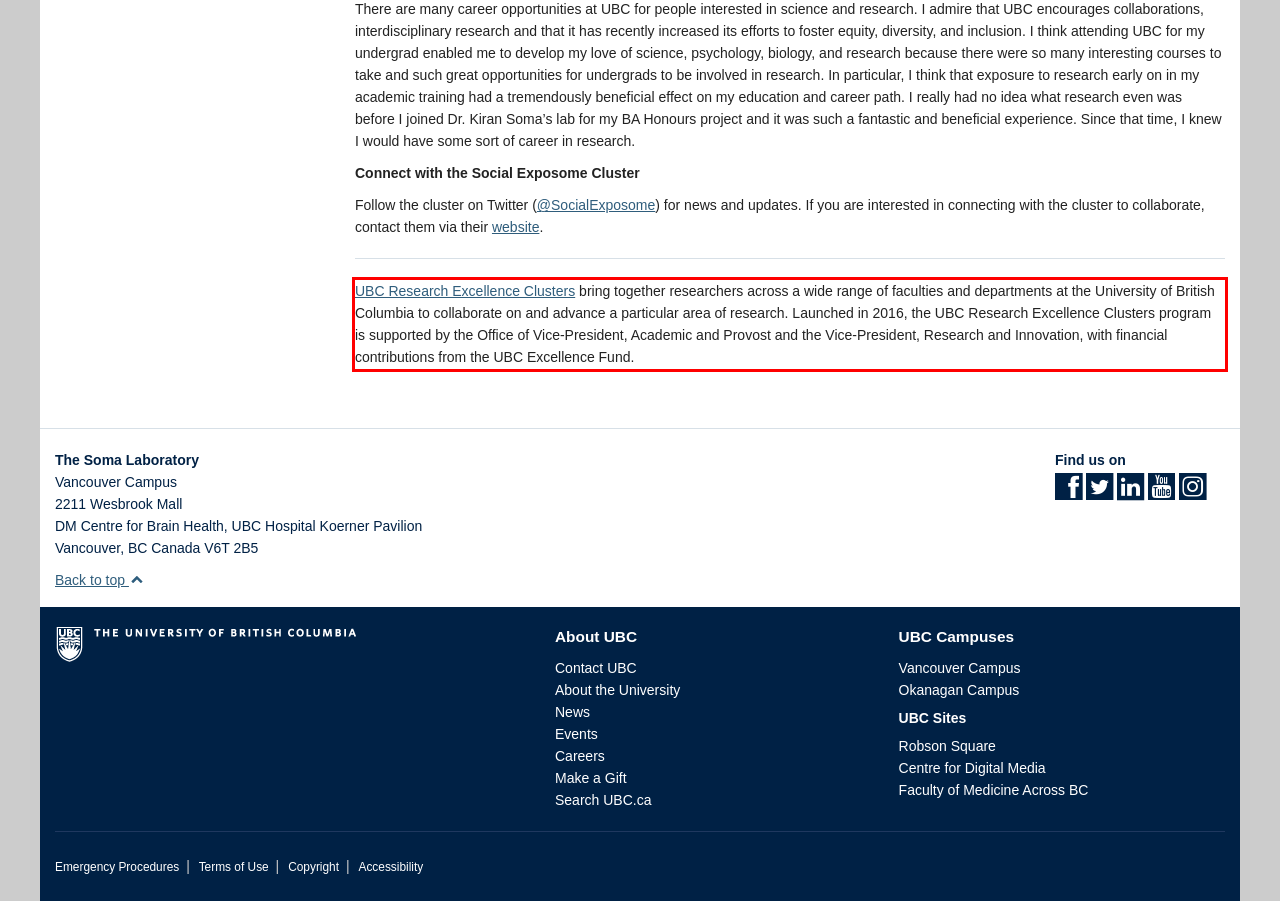You have a screenshot of a webpage, and there is a red bounding box around a UI element. Utilize OCR to extract the text within this red bounding box.

UBC Research Excellence Clusters bring together researchers across a wide range of faculties and departments at the University of British Columbia to collaborate on and advance a particular area of research. Launched in 2016, the UBC Research Excellence Clusters program is supported by the Office of Vice-President, Academic and Provost and the Vice-President, Research and Innovation, with financial contributions from the UBC Excellence Fund.